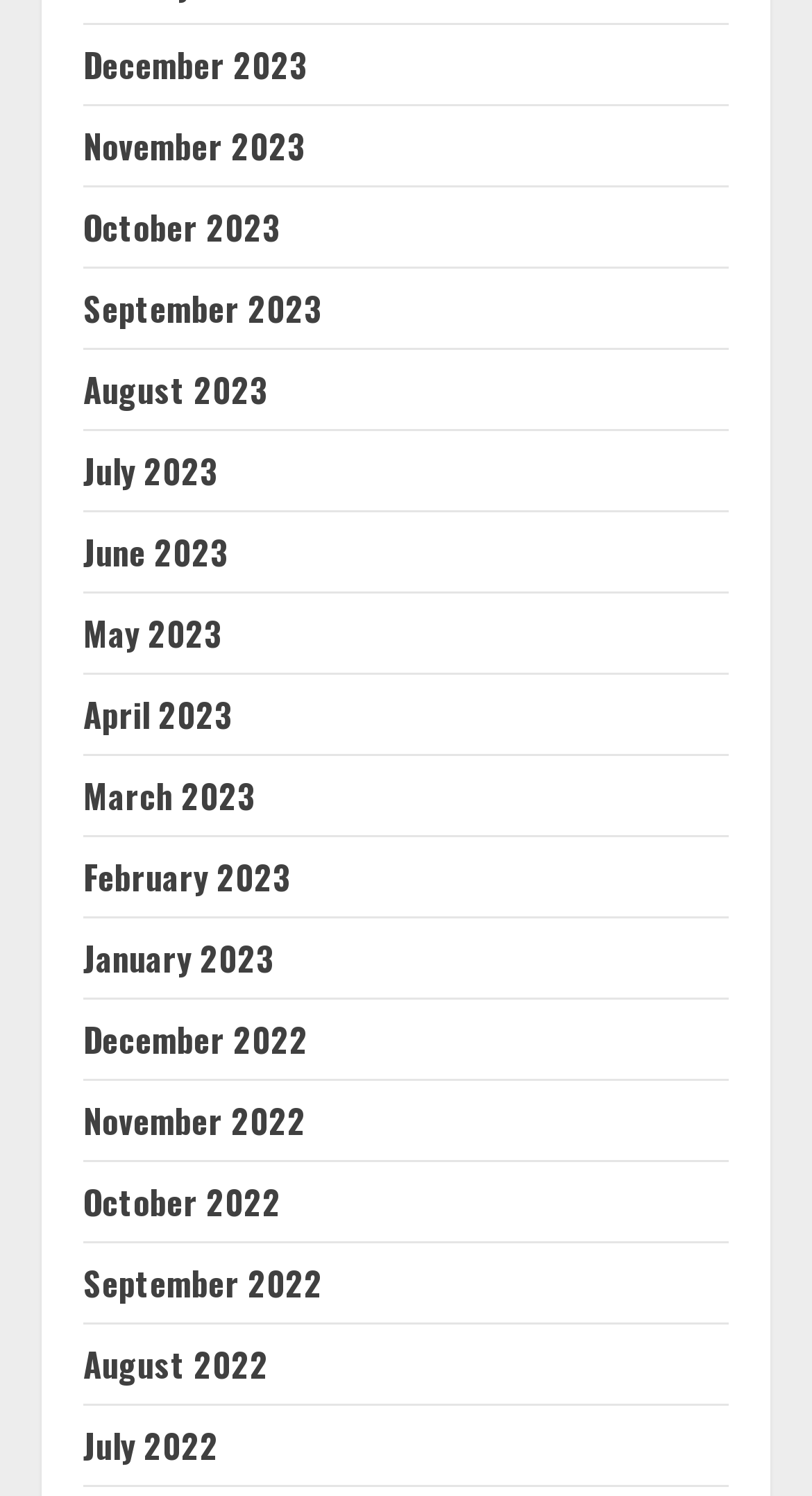Please answer the following question using a single word or phrase: 
How many months are listed in 2022?

6